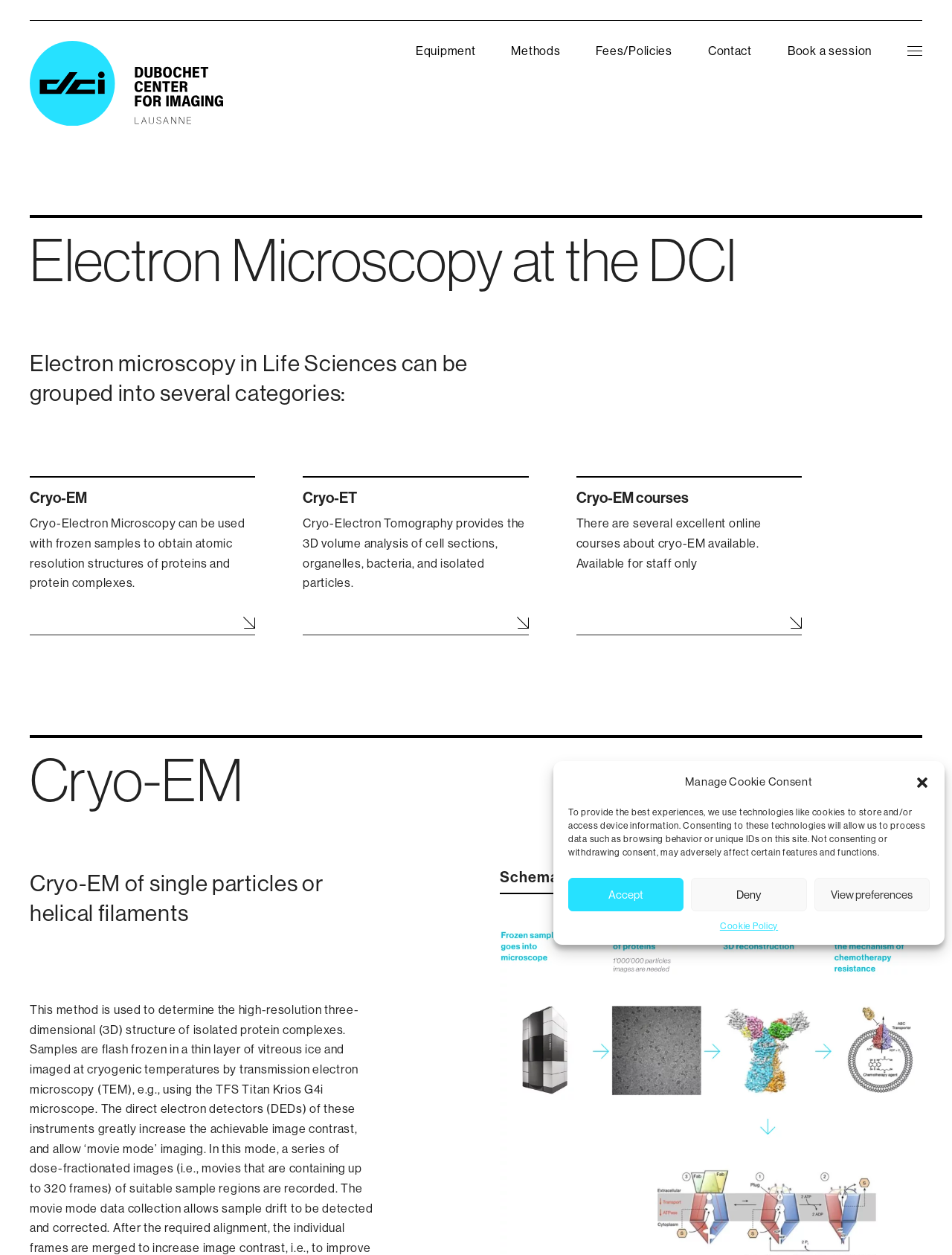Please locate the bounding box coordinates of the element that needs to be clicked to achieve the following instruction: "View equipment information". The coordinates should be four float numbers between 0 and 1, i.e., [left, top, right, bottom].

[0.437, 0.034, 0.5, 0.046]